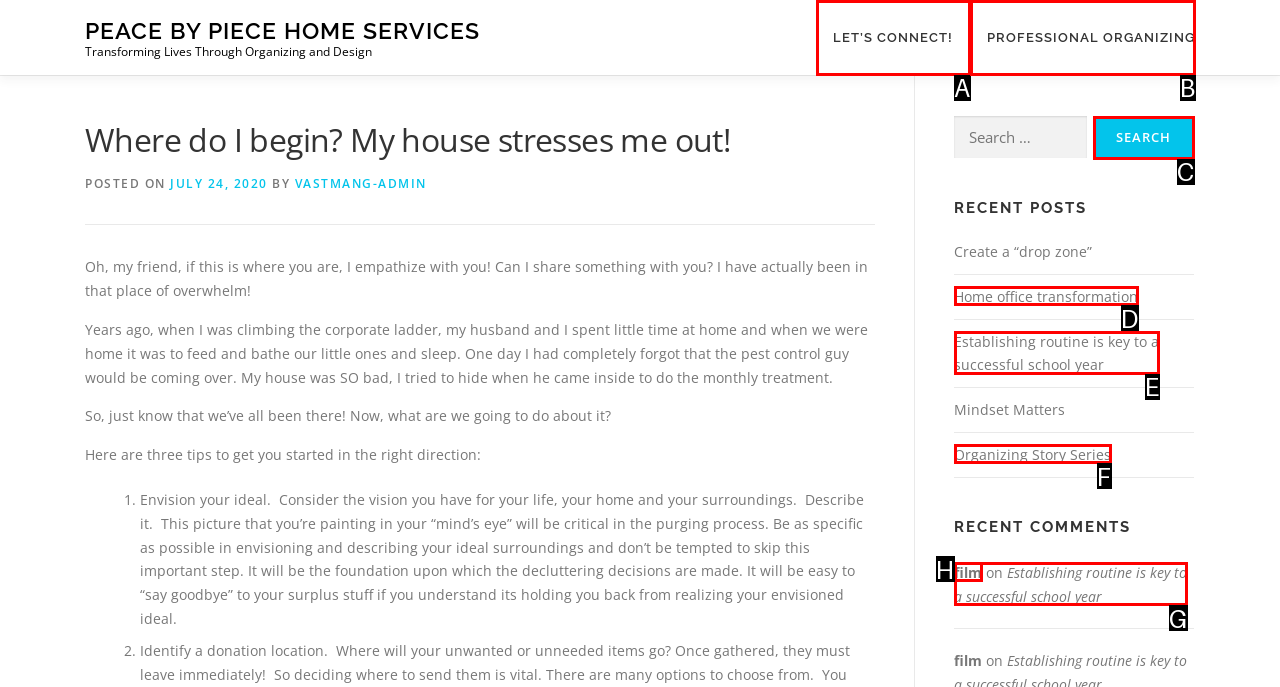Determine which option fits the following description: Let’s connect!
Answer with the corresponding option's letter directly.

A